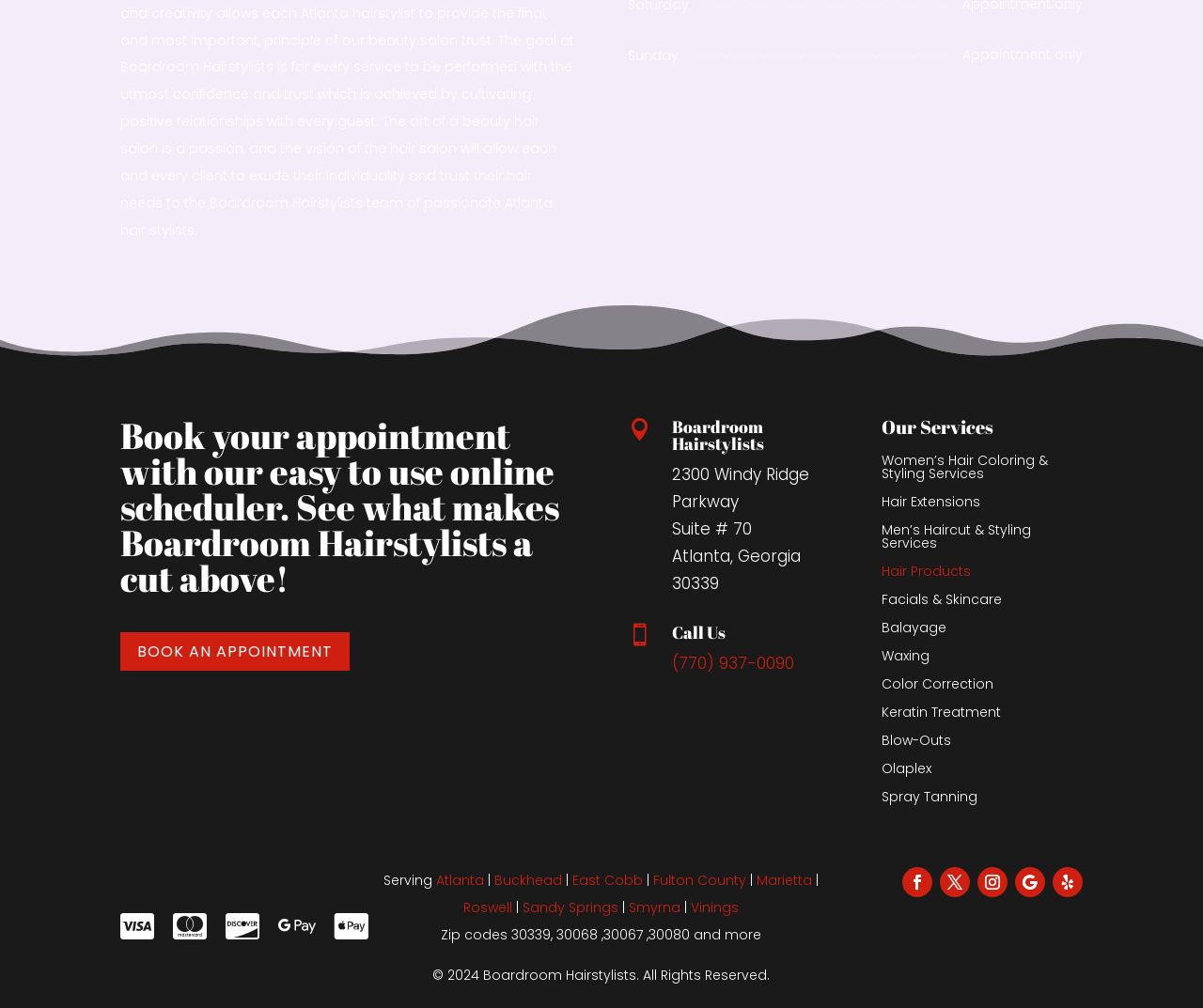Pinpoint the bounding box coordinates of the clickable element to carry out the following instruction: "Book an appointment."

[0.1, 0.628, 0.291, 0.666]